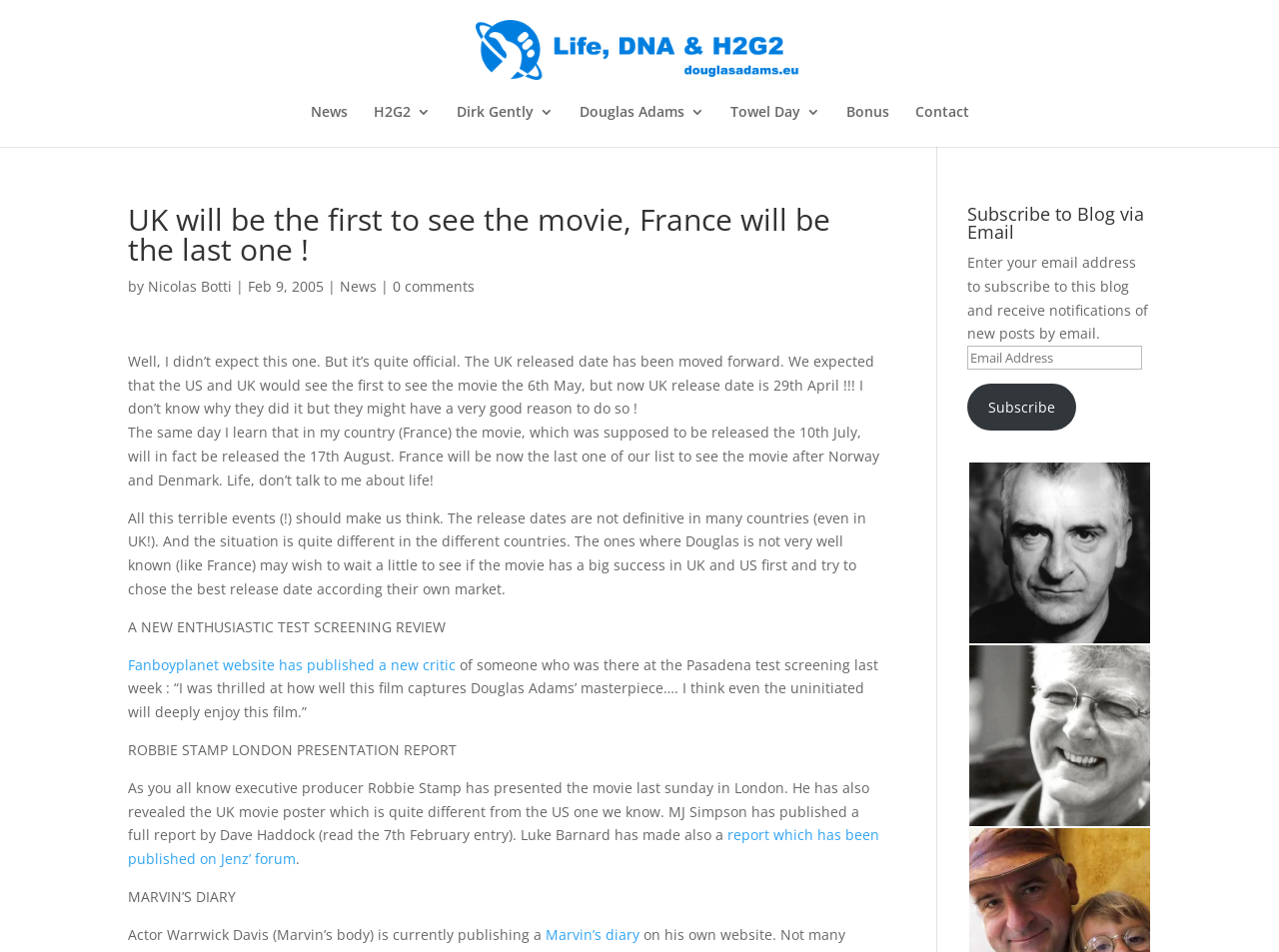Provide the bounding box coordinates of the area you need to click to execute the following instruction: "Give to Ole Miss".

None